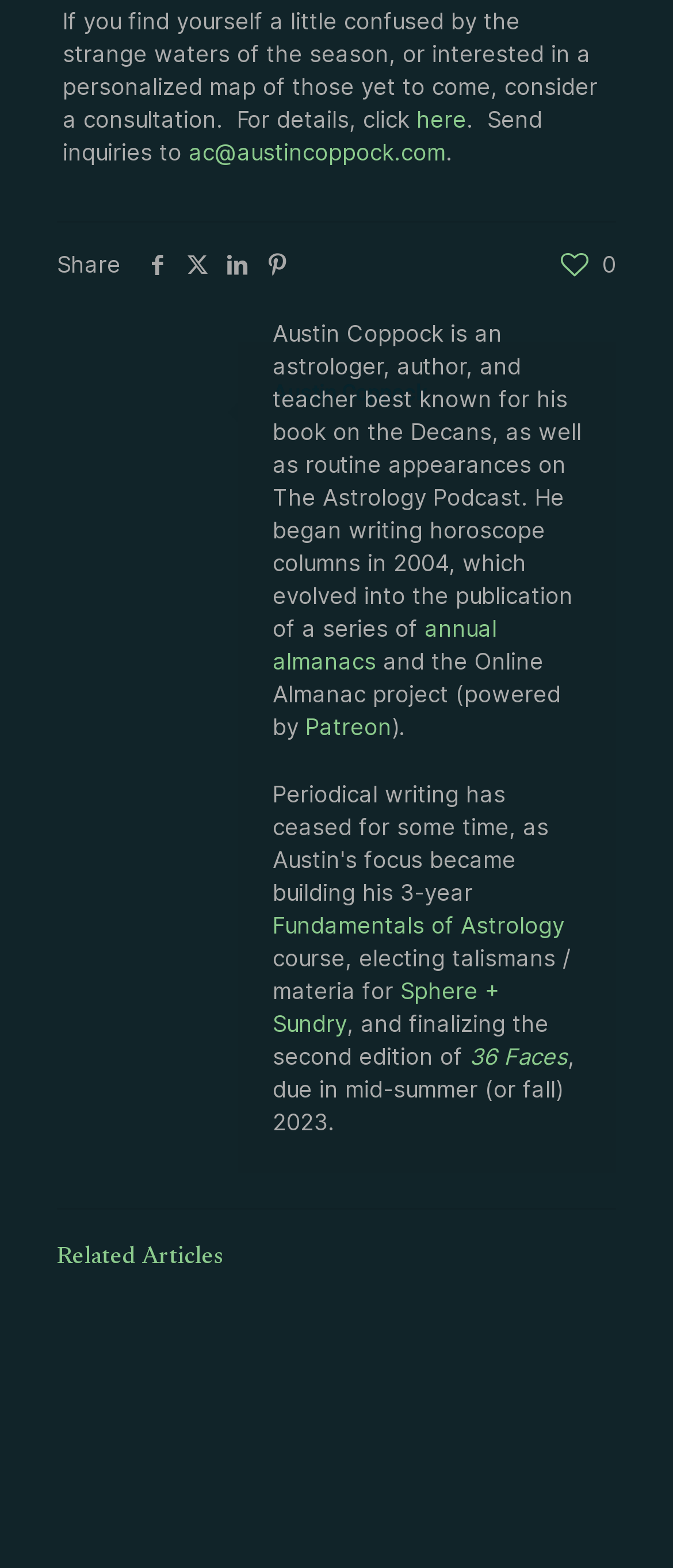Locate the bounding box coordinates of the element that should be clicked to execute the following instruction: "Send an email to ac@austincoppock.com".

[0.28, 0.088, 0.662, 0.106]